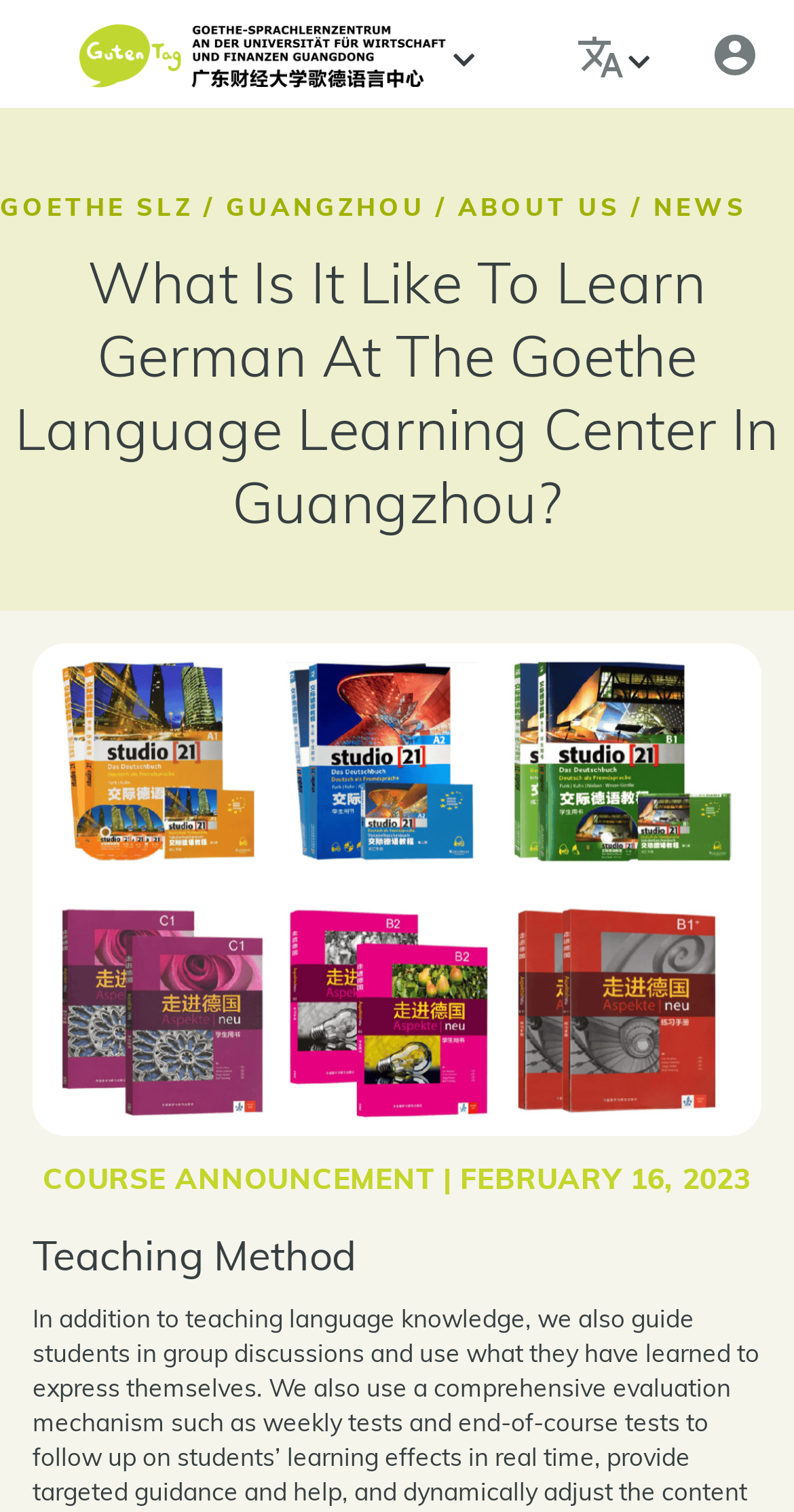Please determine the bounding box coordinates for the element with the description: "Course Announcement".

[0.054, 0.768, 0.548, 0.792]